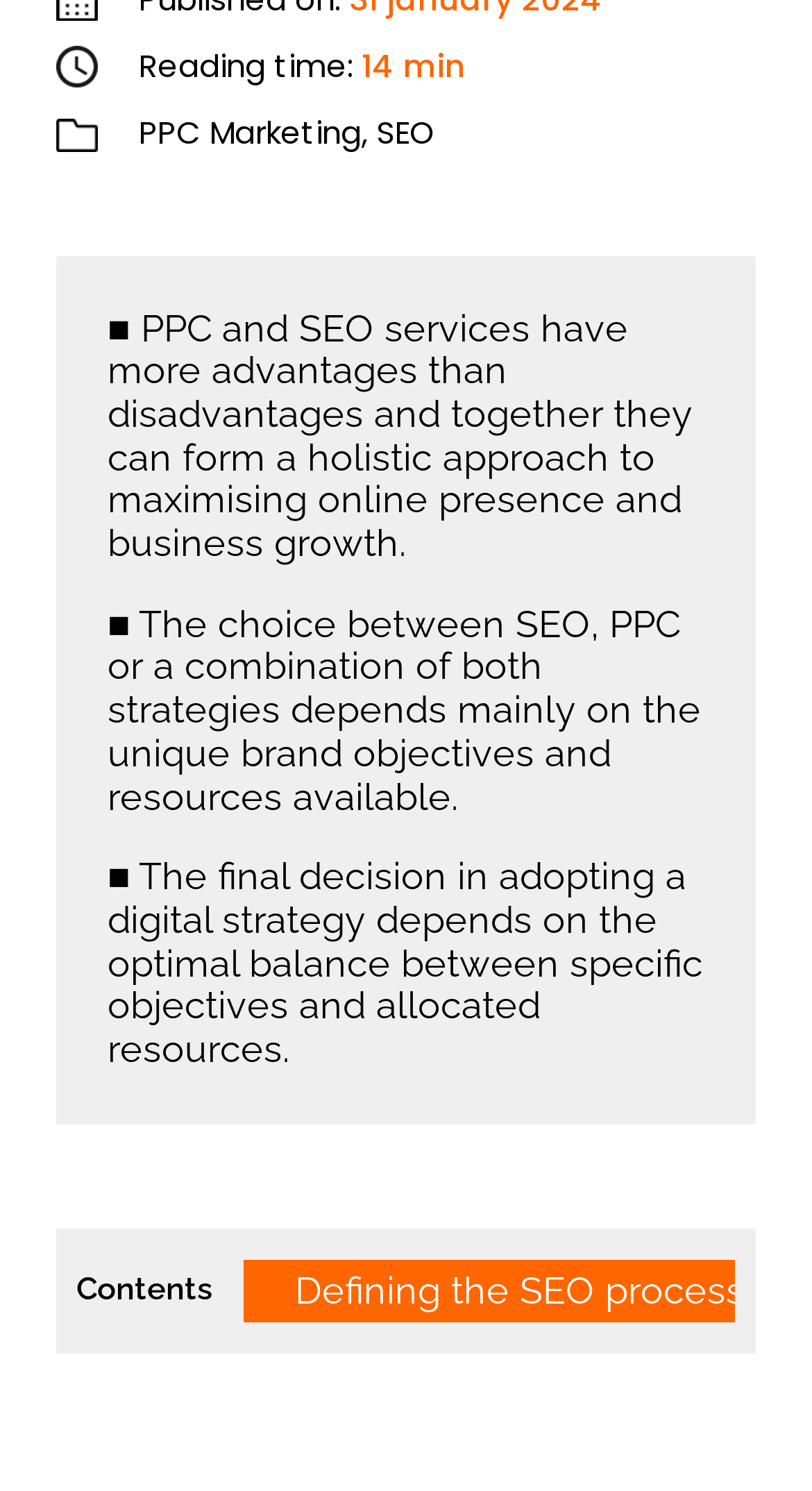Predict the bounding box for the UI component with the following description: "PPC Marketing".

[0.171, 0.075, 0.445, 0.104]